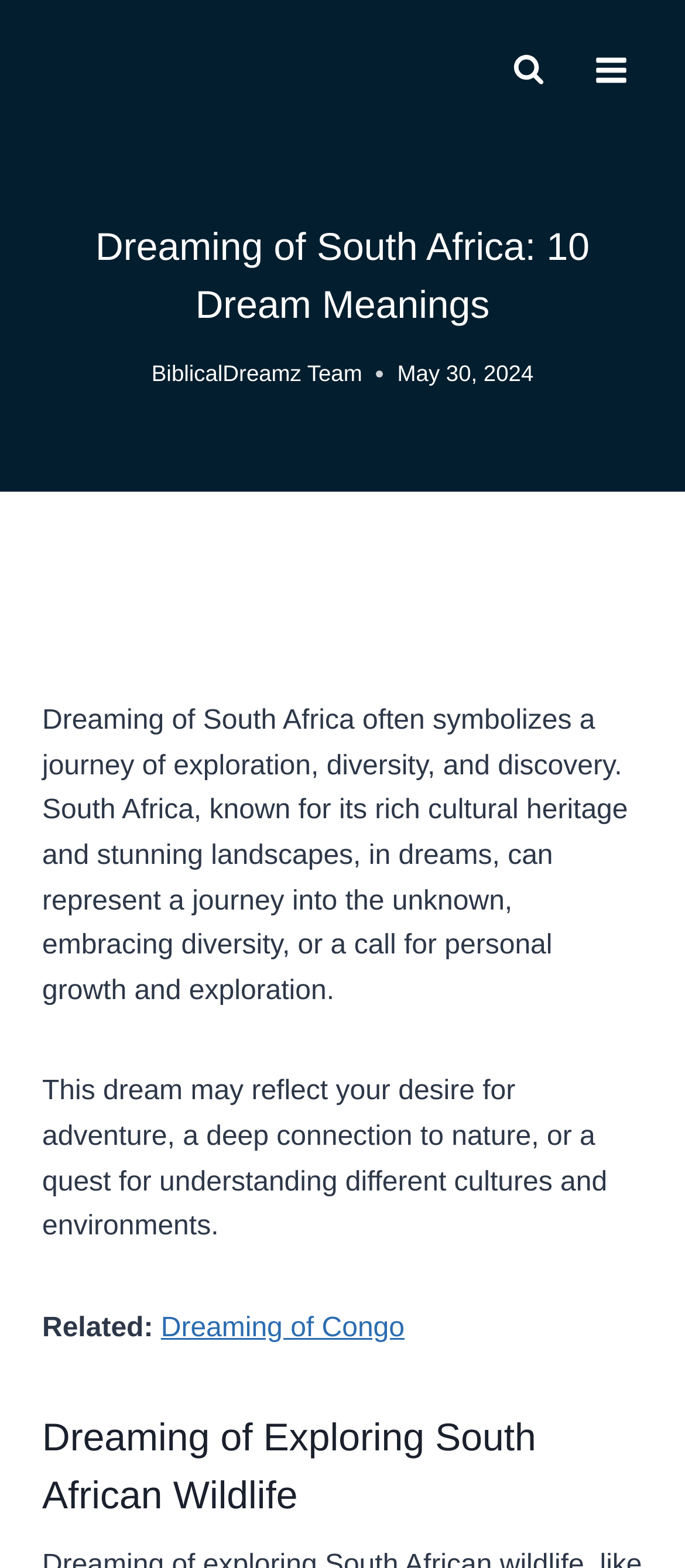Can you give a comprehensive explanation to the question given the content of the image?
What is the logo of the website?

The logo of the website is located at the top left corner of the webpage, and it is an image with the text 'biblicaldreamz'.